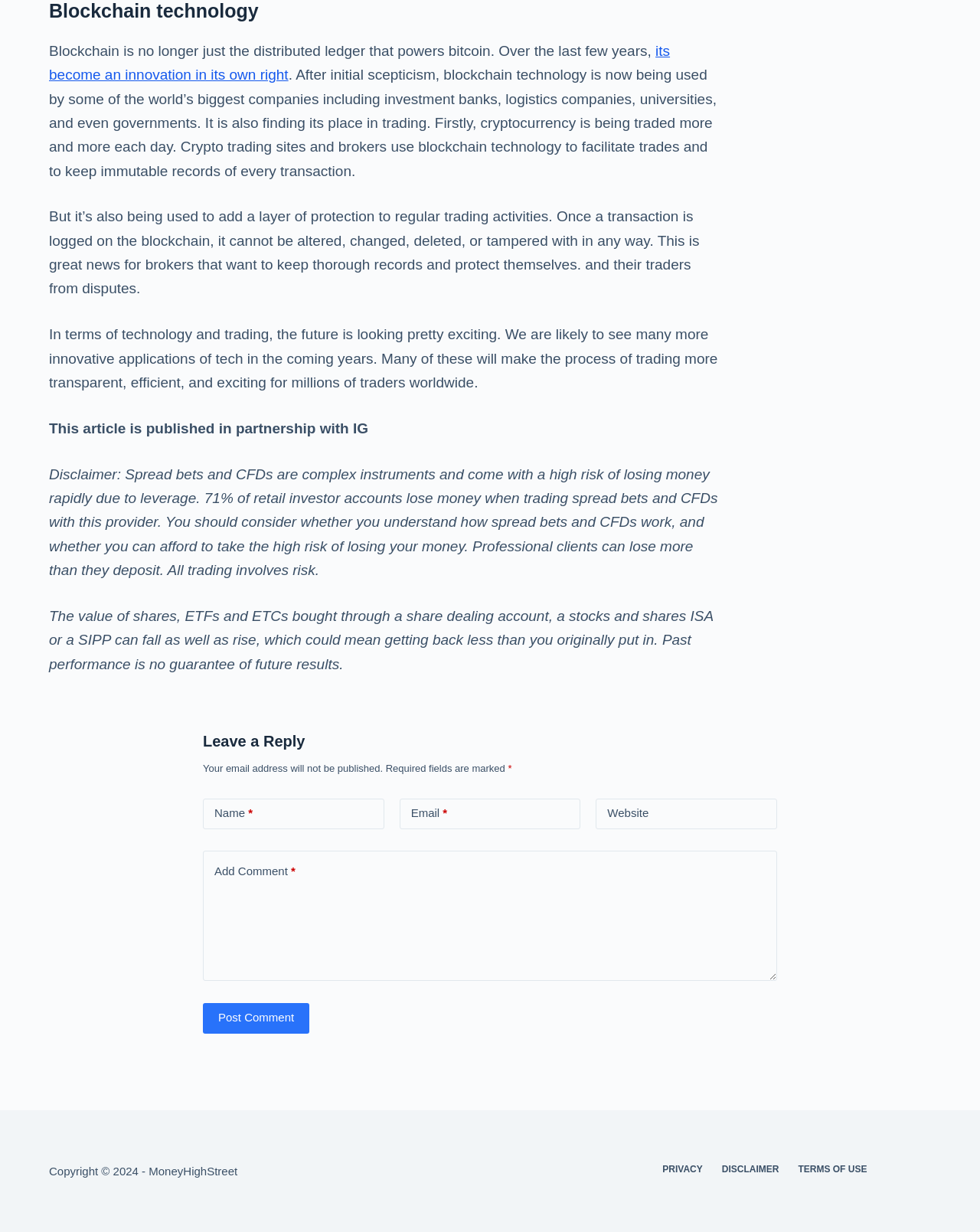What percentage of retail investor accounts lose money when trading spread bets and CFDs?
Look at the image and answer the question with a single word or phrase.

71%